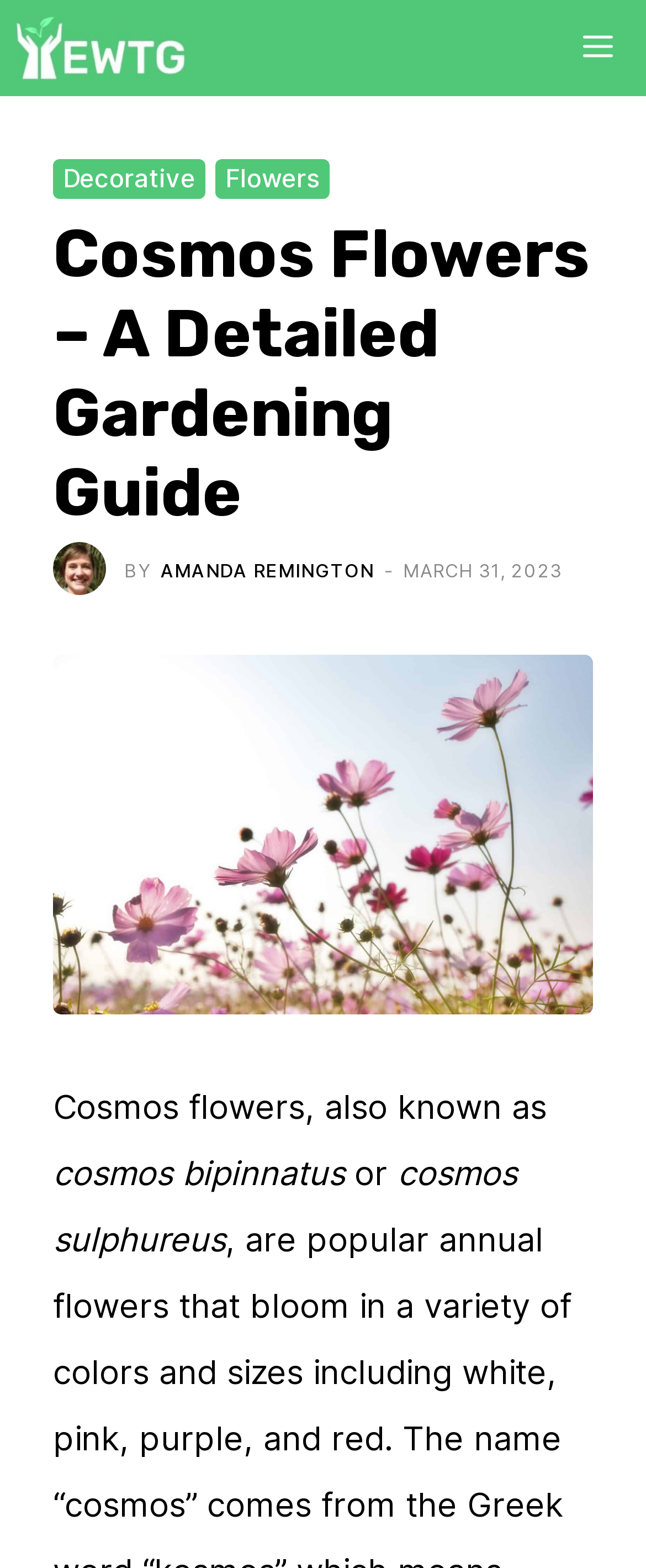From the given element description: "title="Easy Way To Garden"", find the bounding box for the UI element. Provide the coordinates as four float numbers between 0 and 1, in the order [left, top, right, bottom].

[0.026, 0.0, 0.288, 0.061]